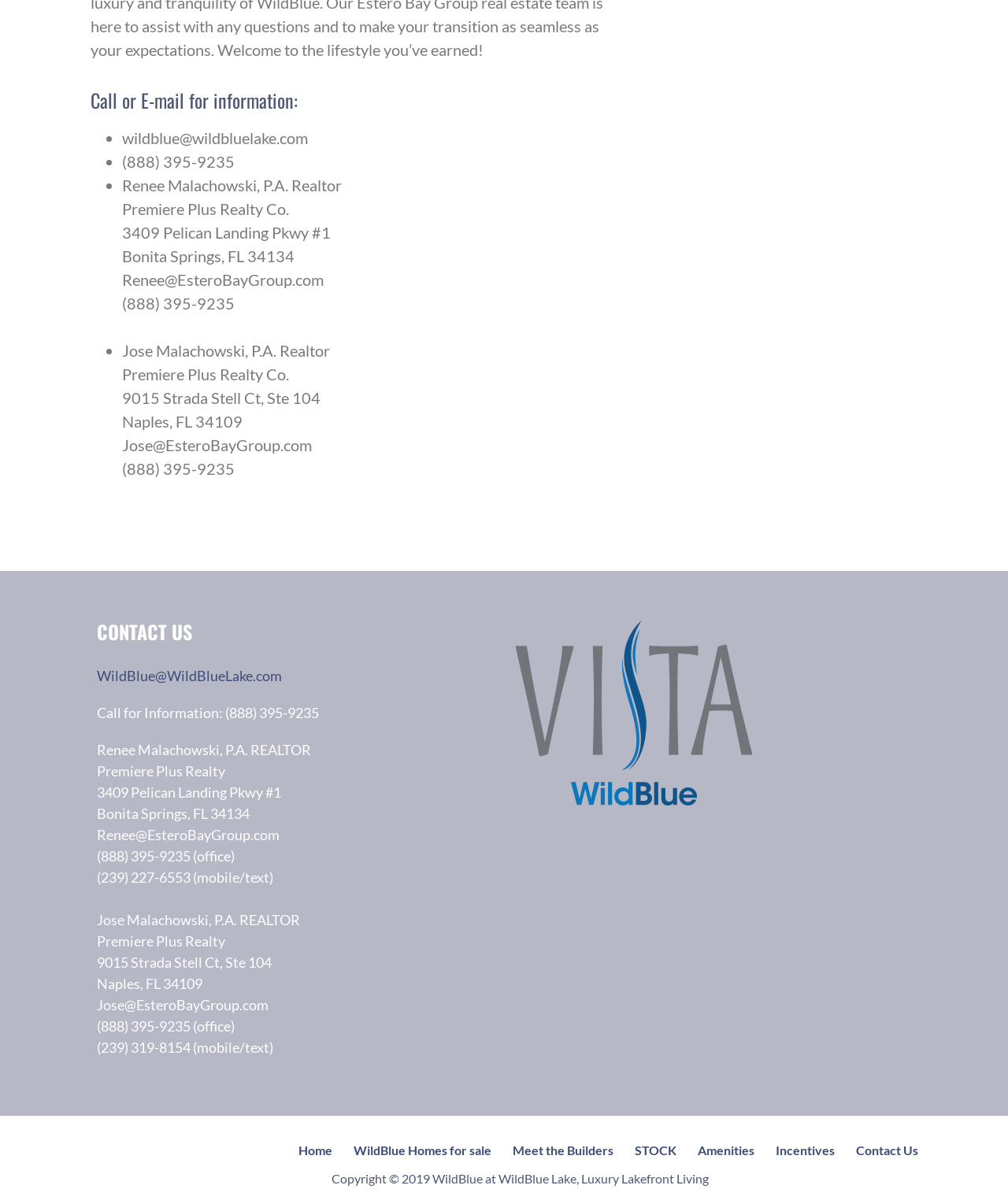Calculate the bounding box coordinates of the UI element given the description: "Contact Us".

[0.849, 0.961, 0.911, 0.973]